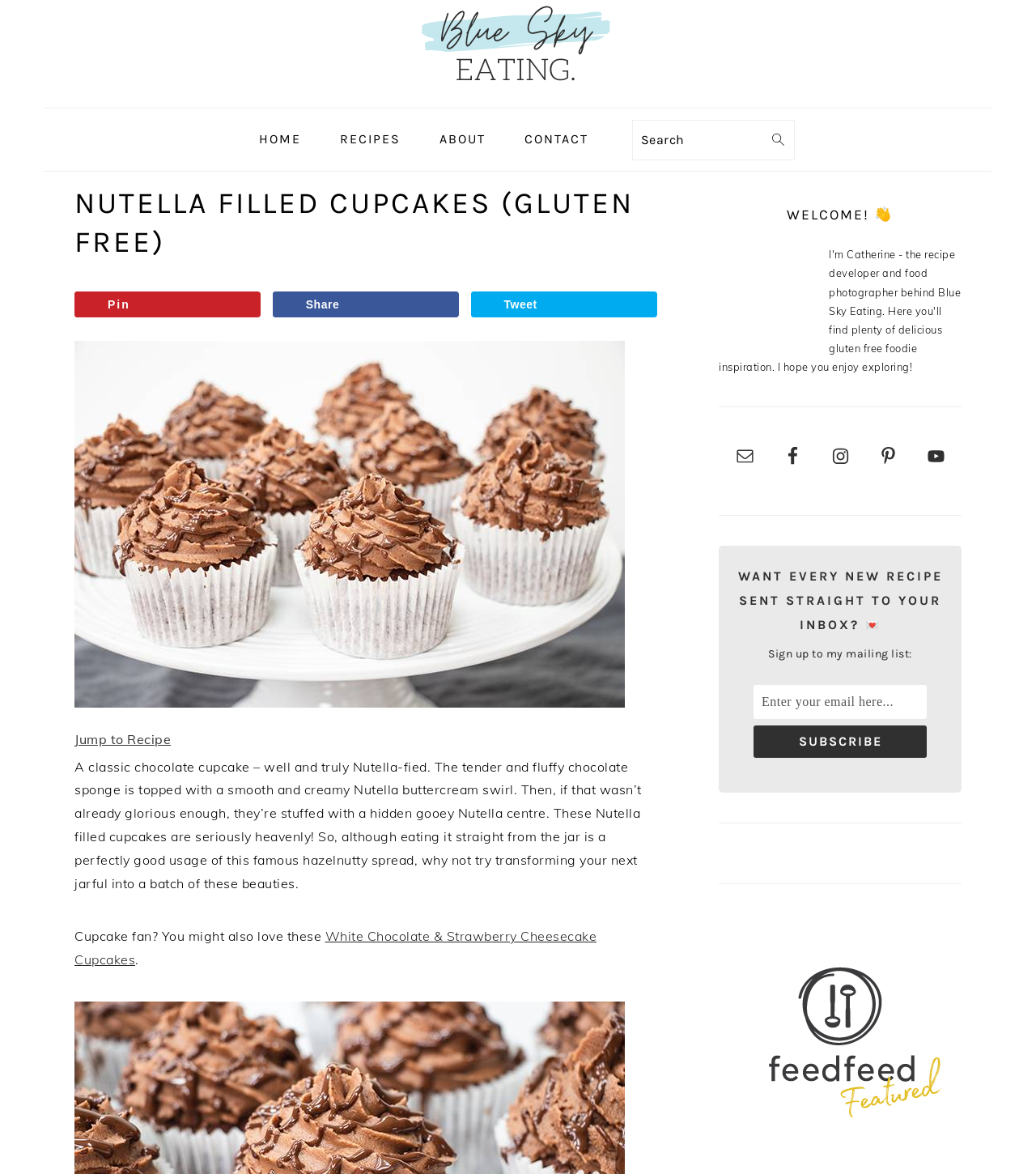Create a detailed summary of all the visual and textual information on the webpage.

This webpage is about a recipe for gluten-free Nutella filled cupcakes. At the top, there is a navigation menu with links to "HOME", "RECIPES", "ABOUT", and "CONTACT". Below the navigation menu, there is a search bar with a "Search" button. 

To the left of the search bar, there is a header with the title "NUTELLA FILLED CUPCAKES (GLUTEN FREE)" in large font. Below the title, there are social media sharing buttons for Pinterest, Facebook, and Twitter. 

Next to the title, there is a large image of the cupcakes on a white cake stand. Below the image, there is a brief description of the recipe, which includes the ingredients and the process of making the cupcakes. The description is followed by a "Jump to Recipe" link.

Further down the page, there is a section with links to other related recipes, such as "White Chocolate & Strawberry Cheesecake Cupcakes". 

On the right side of the page, there is a sidebar with a heading "PRIMARY SIDEBAR". Below the heading, there is a welcome message and links to the website's social media profiles, including Email, Facebook, Instagram, Pinterest, and YouTube. 

Below the social media links, there is a section where visitors can sign up to the website's mailing list to receive new recipes via email. The section includes a text box to enter an email address and a "Subscribe" button. 

At the very bottom of the page, there is a link to "FeedFeed".